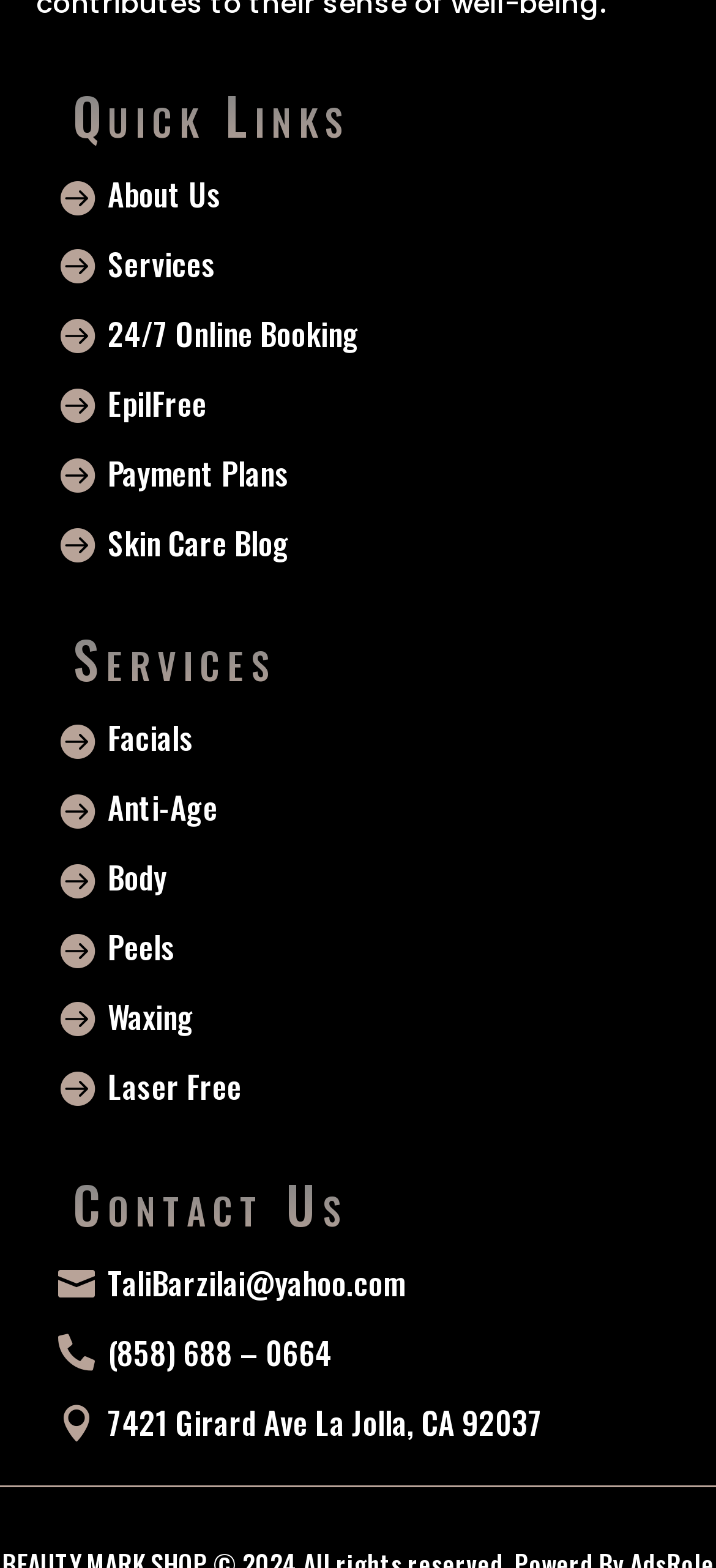What is the address of the skin care location?
Please provide a comprehensive answer to the question based on the webpage screenshot.

I found the answer by looking at the links under the 'Contact Us' heading, where I saw a link with the address of the skin care location.